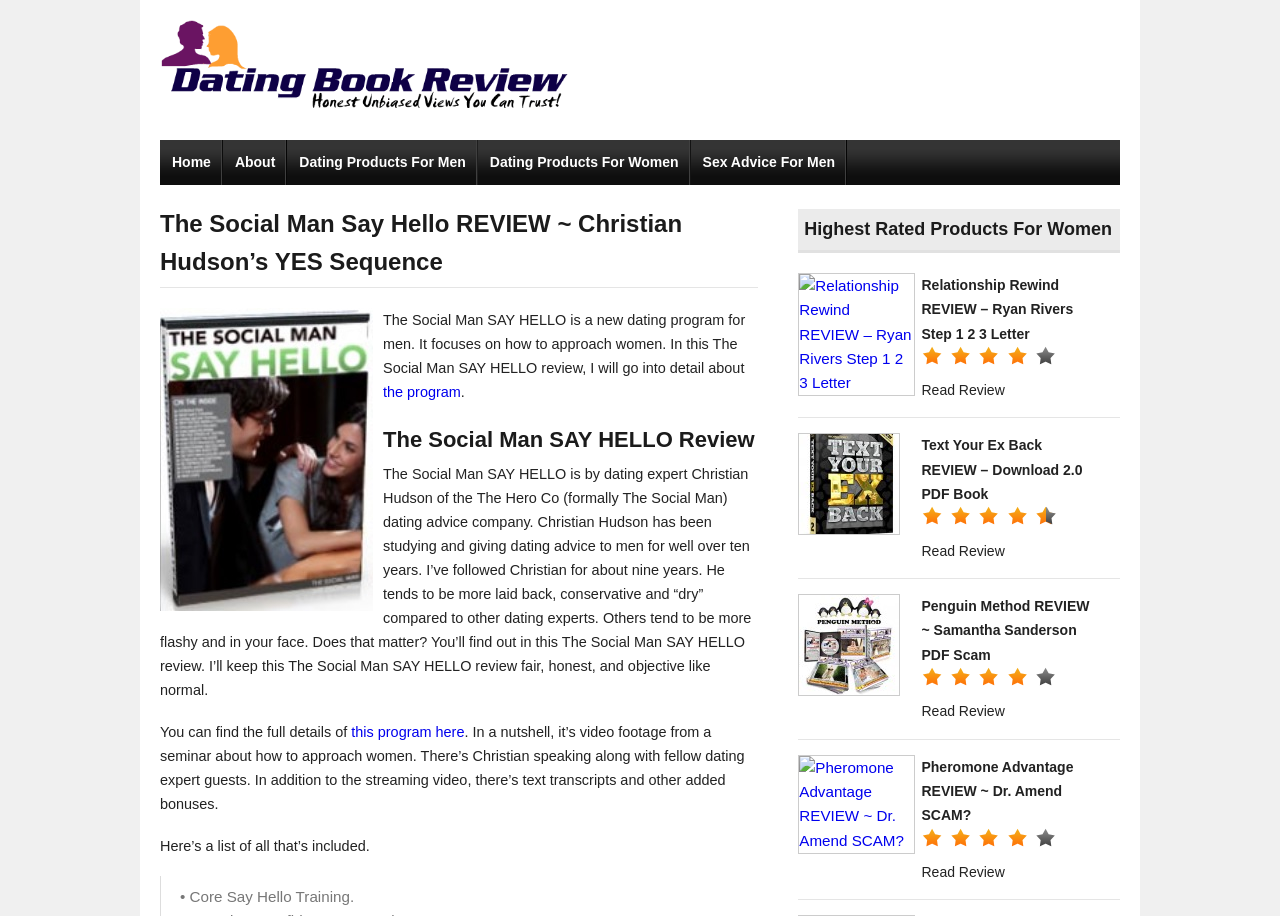Determine the bounding box coordinates of the section to be clicked to follow the instruction: "Read the 'The Social Man SAY HELLO Review'". The coordinates should be given as four float numbers between 0 and 1, formatted as [left, top, right, bottom].

[0.125, 0.461, 0.592, 0.499]